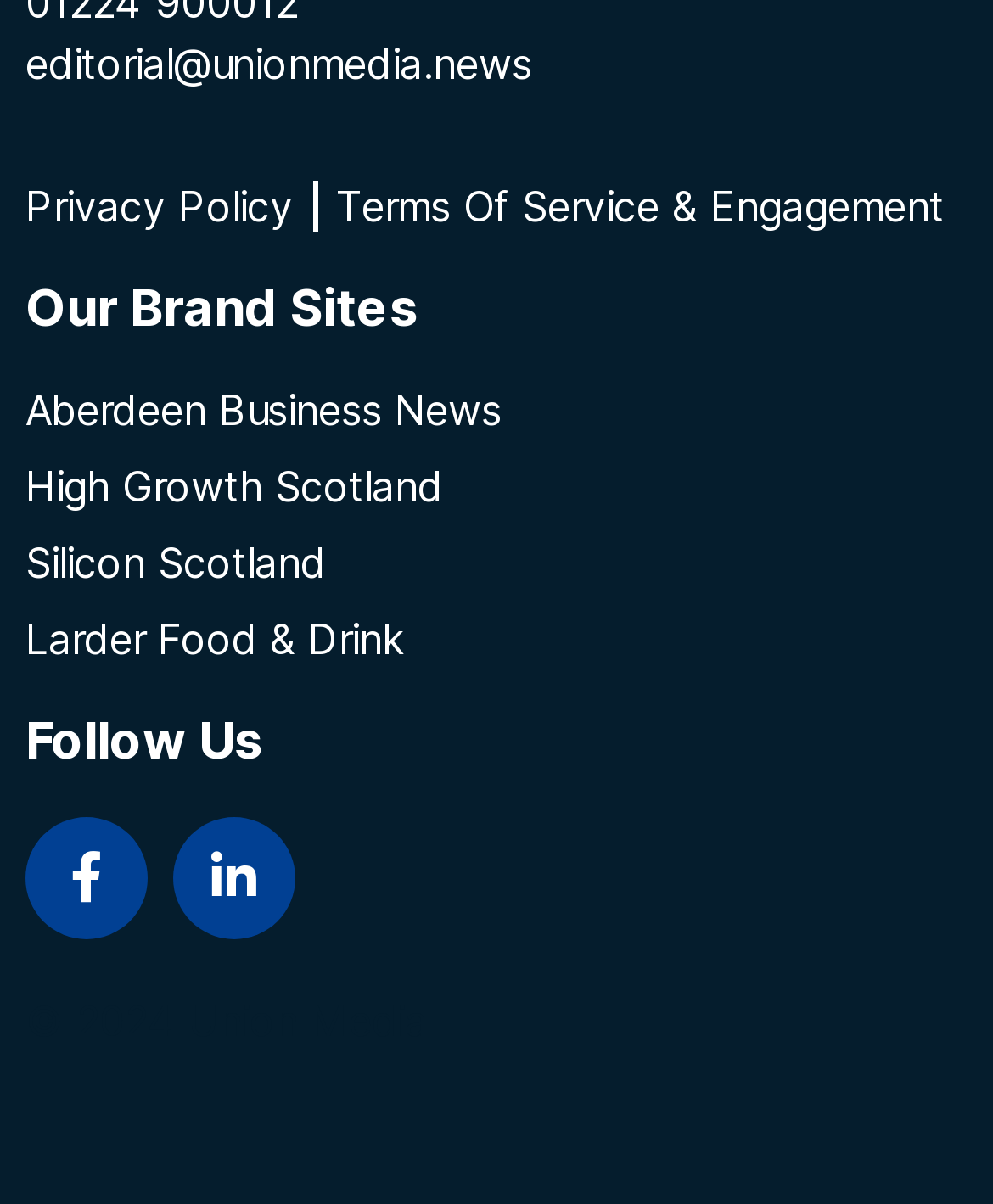Please find the bounding box coordinates of the section that needs to be clicked to achieve this instruction: "View the privacy policy".

[0.026, 0.15, 0.295, 0.193]